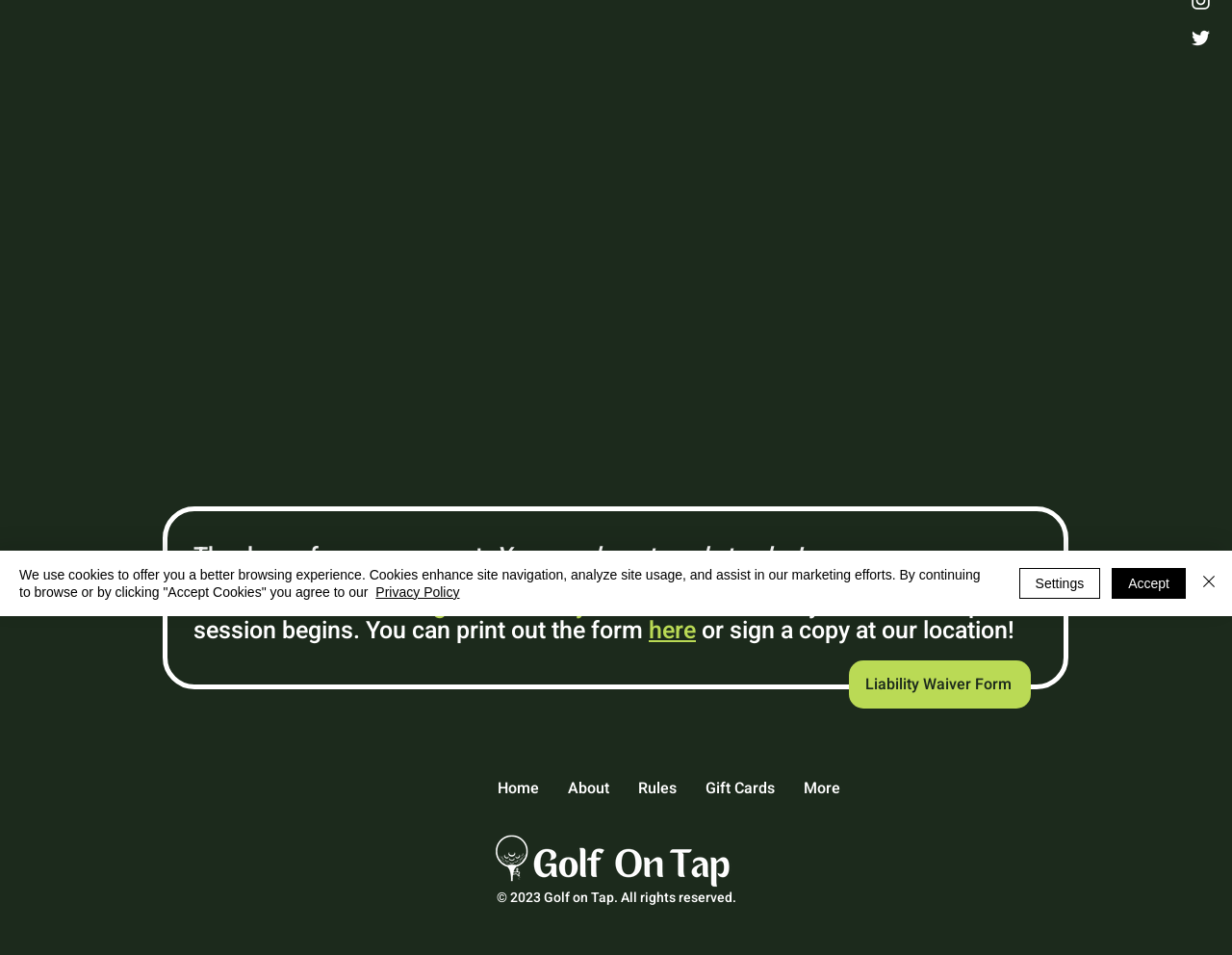Using the given description, provide the bounding box coordinates formatted as (top-left x, top-left y, bottom-right x, bottom-right y), with all values being floating point numbers between 0 and 1. Description: aria-label="White Twitter Icon"

[0.965, 0.027, 0.984, 0.052]